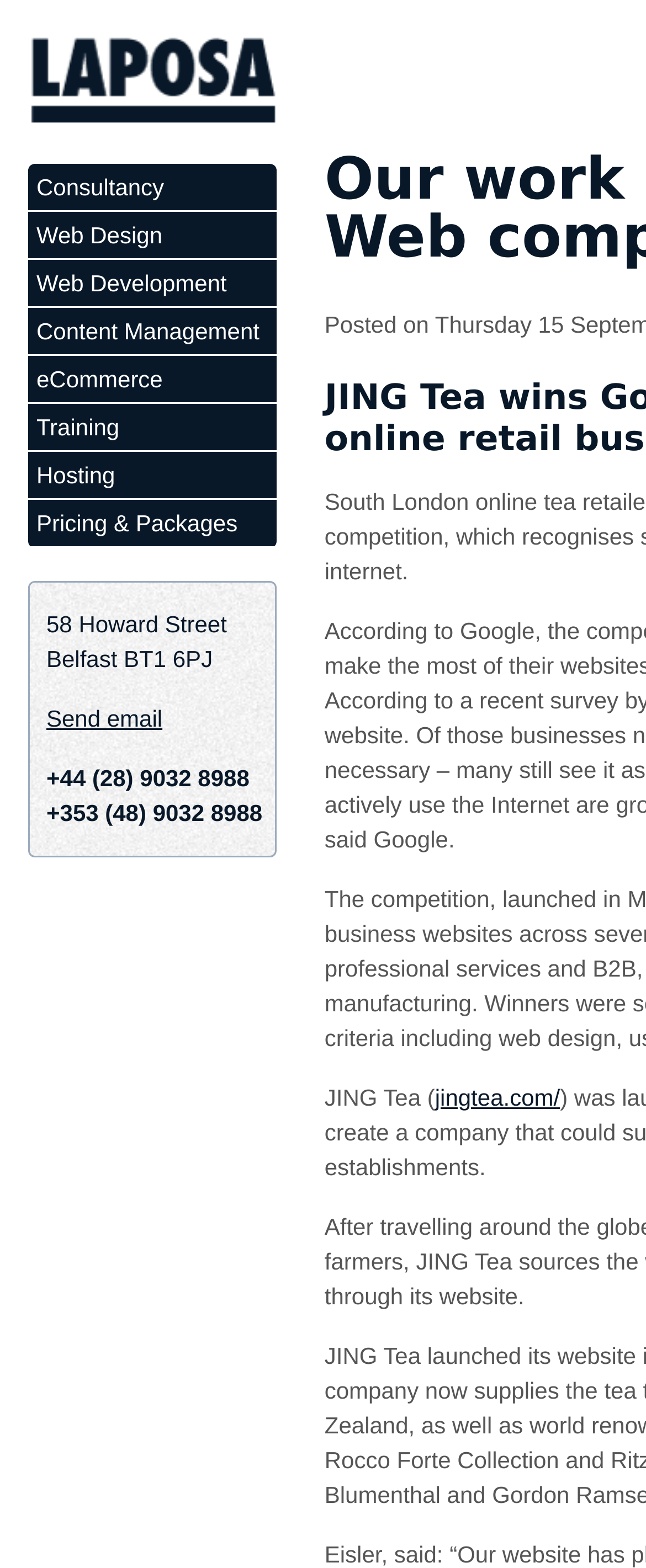Determine the main headline from the webpage and extract its text.

Our work wins Google’s Best of British Web competition